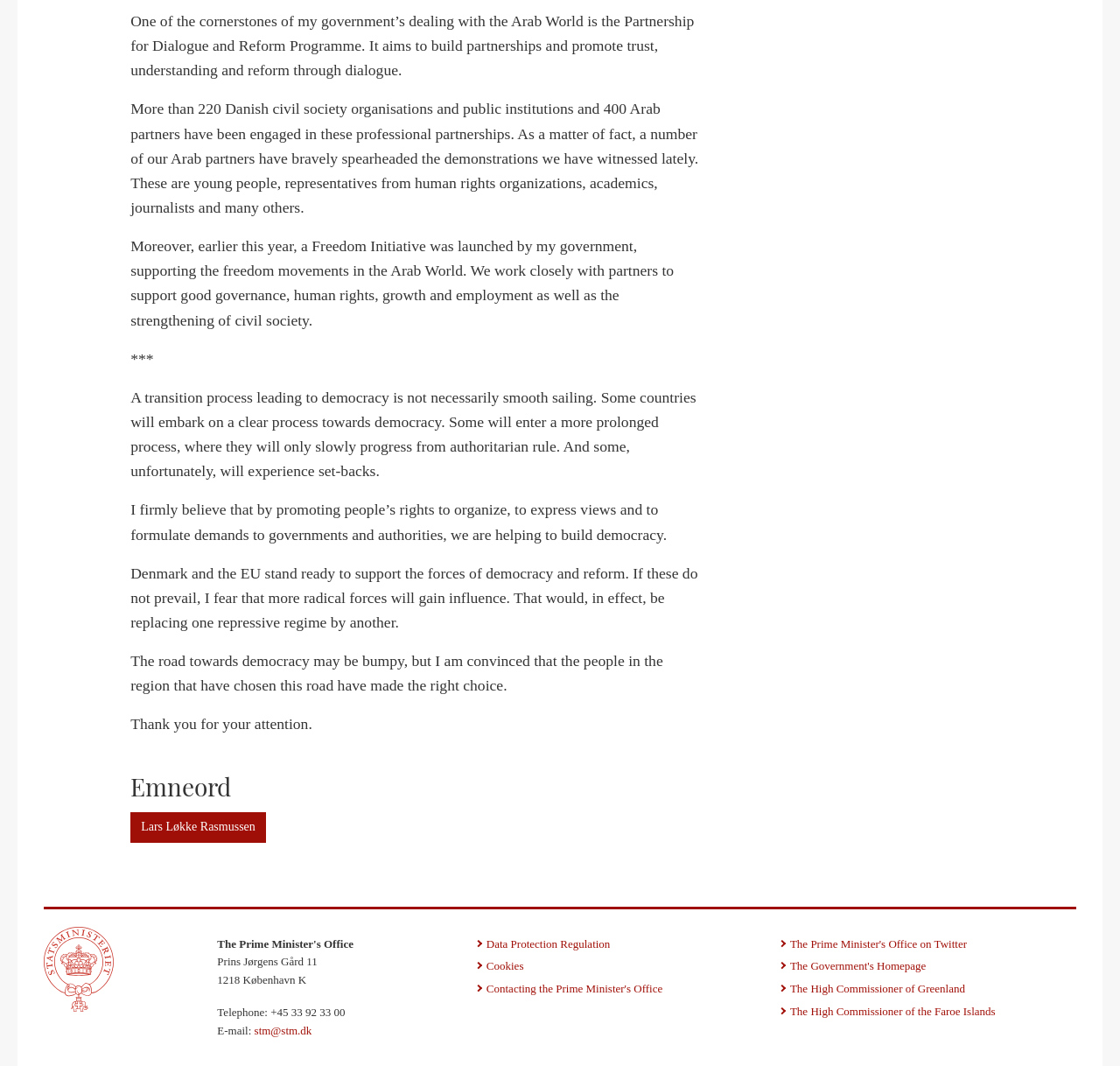What is the purpose of the Partnership for Dialogue and Reform Programme? Please answer the question using a single word or phrase based on the image.

to build partnerships and promote trust, understanding and reform